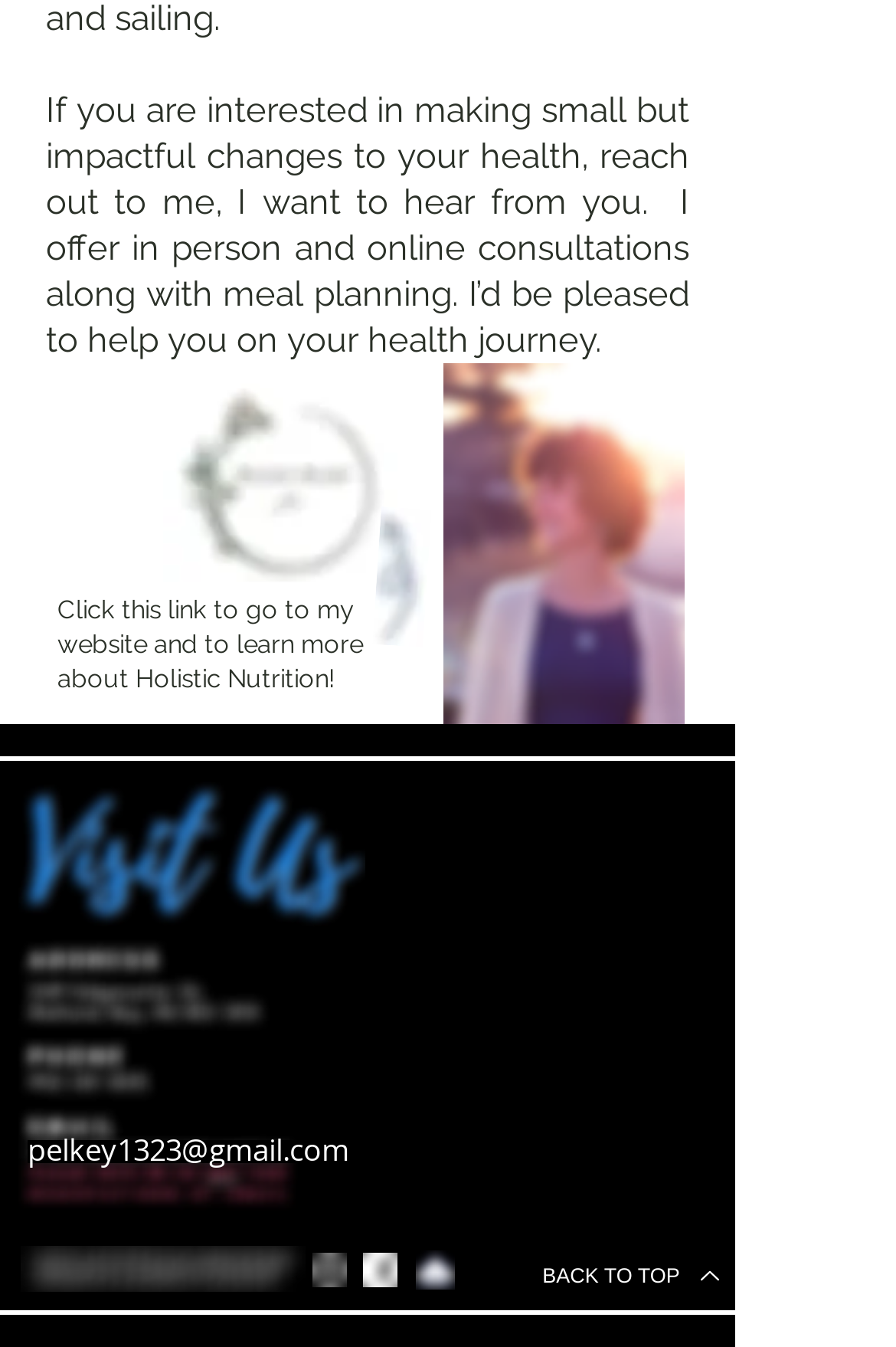Identify the bounding box coordinates for the UI element described as follows: "pelkey1323@gmail.com". Ensure the coordinates are four float numbers between 0 and 1, formatted as [left, top, right, bottom].

[0.031, 0.838, 0.39, 0.869]